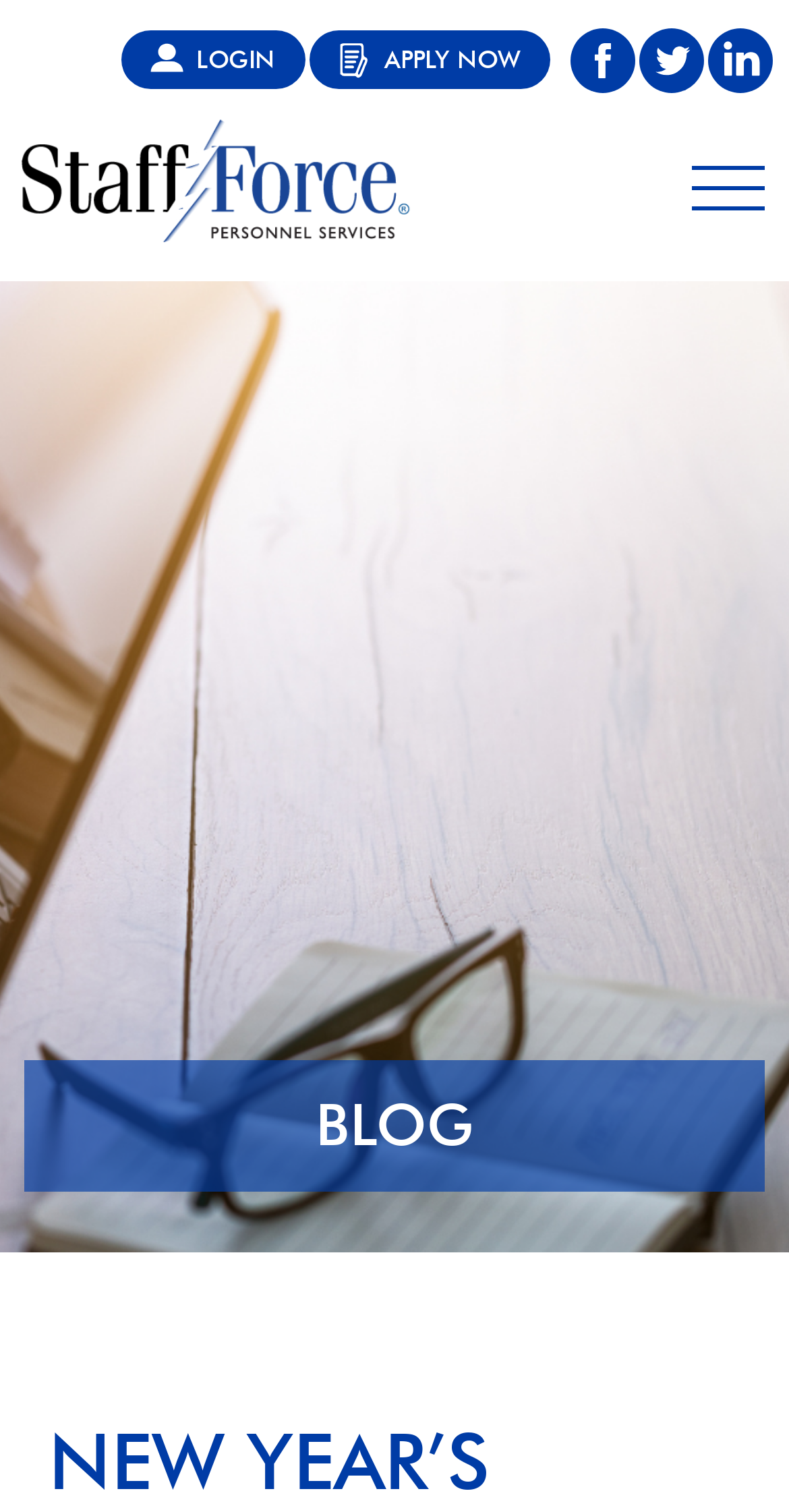Illustrate the webpage's structure and main components comprehensively.

The webpage is about New Year's resolutions for work, with a focus on paving the way for a successful and fulfilling year. At the top, there are four links: "LOGIN" and "APPLY NOW" are positioned side by side, followed by social media links to "facebook", "twitter", and "linkedin". 

Below these links, there is a navigation button labeled "Toggle navigation" on the right side. 

The main content of the webpage is divided into two sections. On the left side, there is a large figure or image that spans the entire height of the page. On the right side, there is an article section with a heading titled "BLOG" at the top. This section appears to be the main content area, where the webpage's primary information is presented.